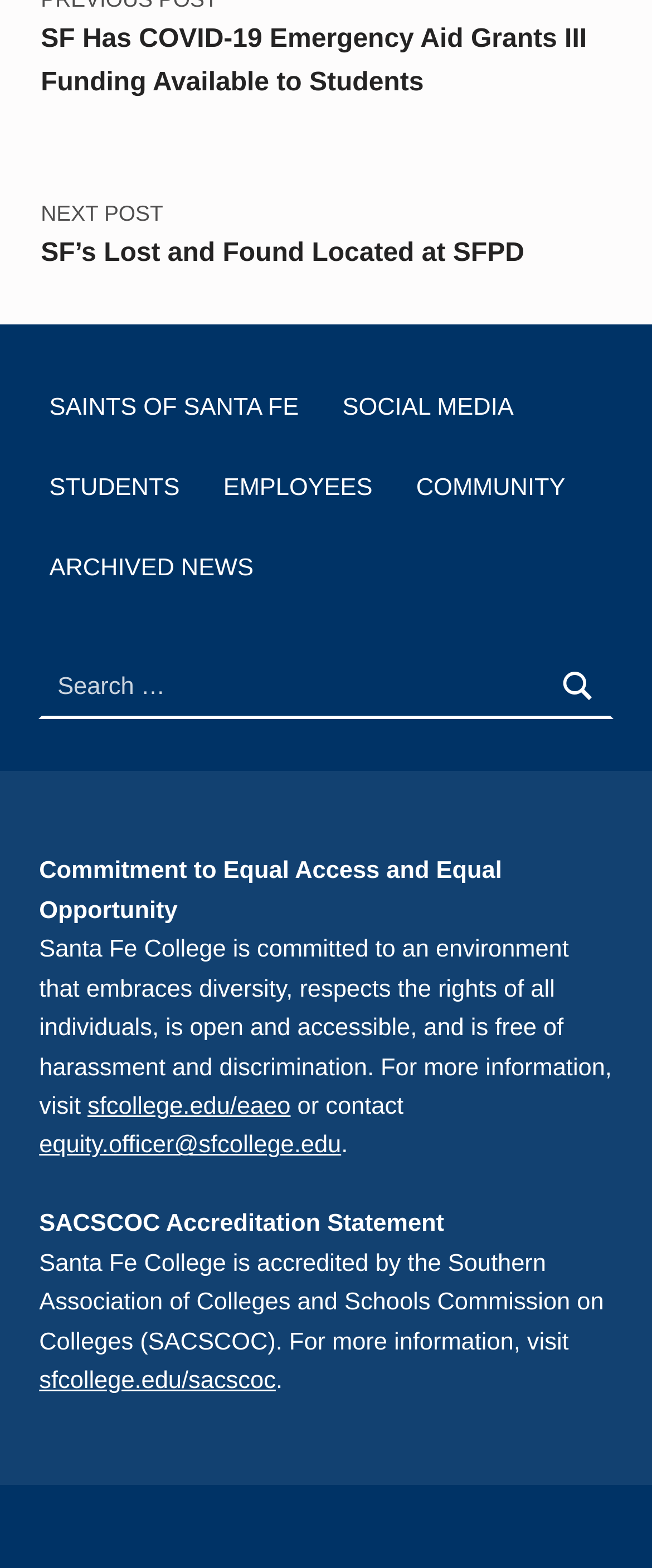Determine the bounding box coordinates of the target area to click to execute the following instruction: "Learn about SACSCOC accreditation."

[0.06, 0.873, 0.423, 0.89]